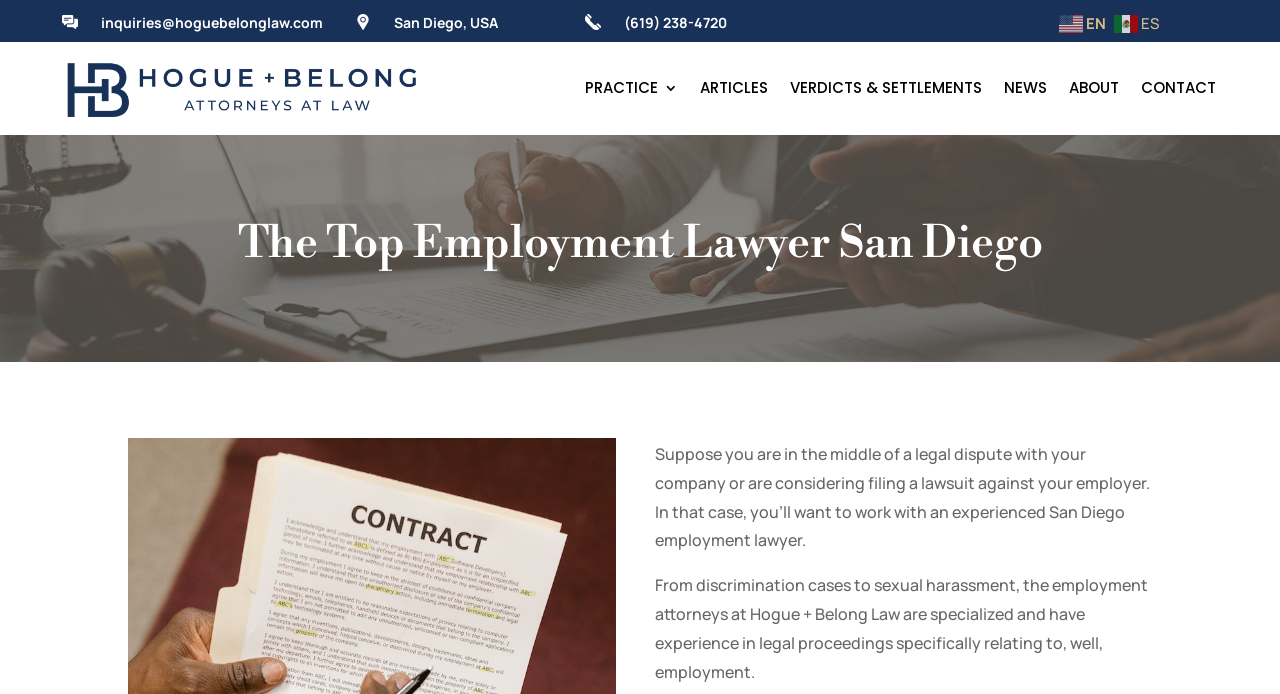Given the element description: "News", predict the bounding box coordinates of the UI element it refers to, using four float numbers between 0 and 1, i.e., [left, top, right, bottom].

[0.784, 0.117, 0.818, 0.149]